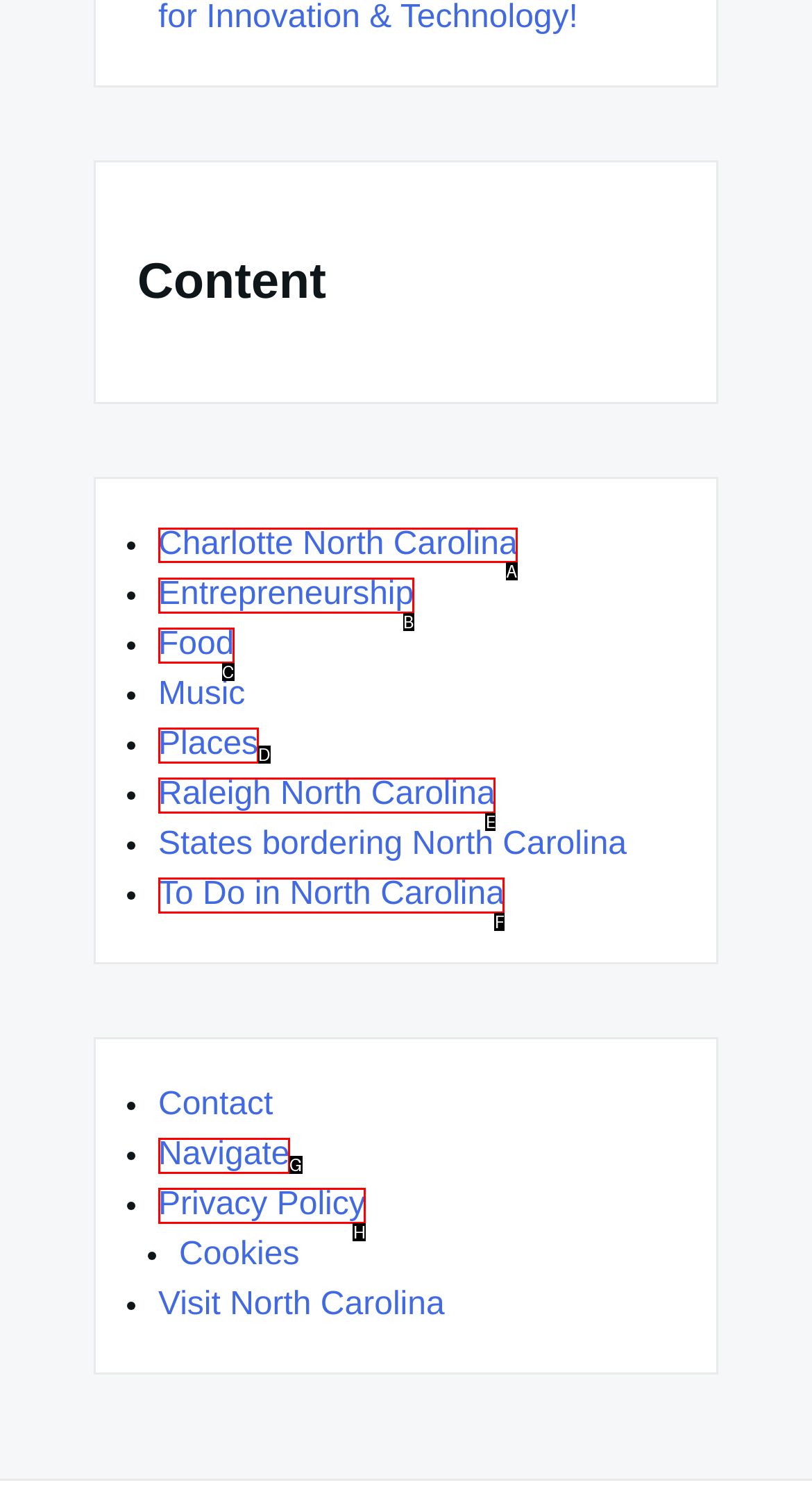Select the appropriate letter to fulfill the given instruction: Click on Charlotte North Carolina
Provide the letter of the correct option directly.

A